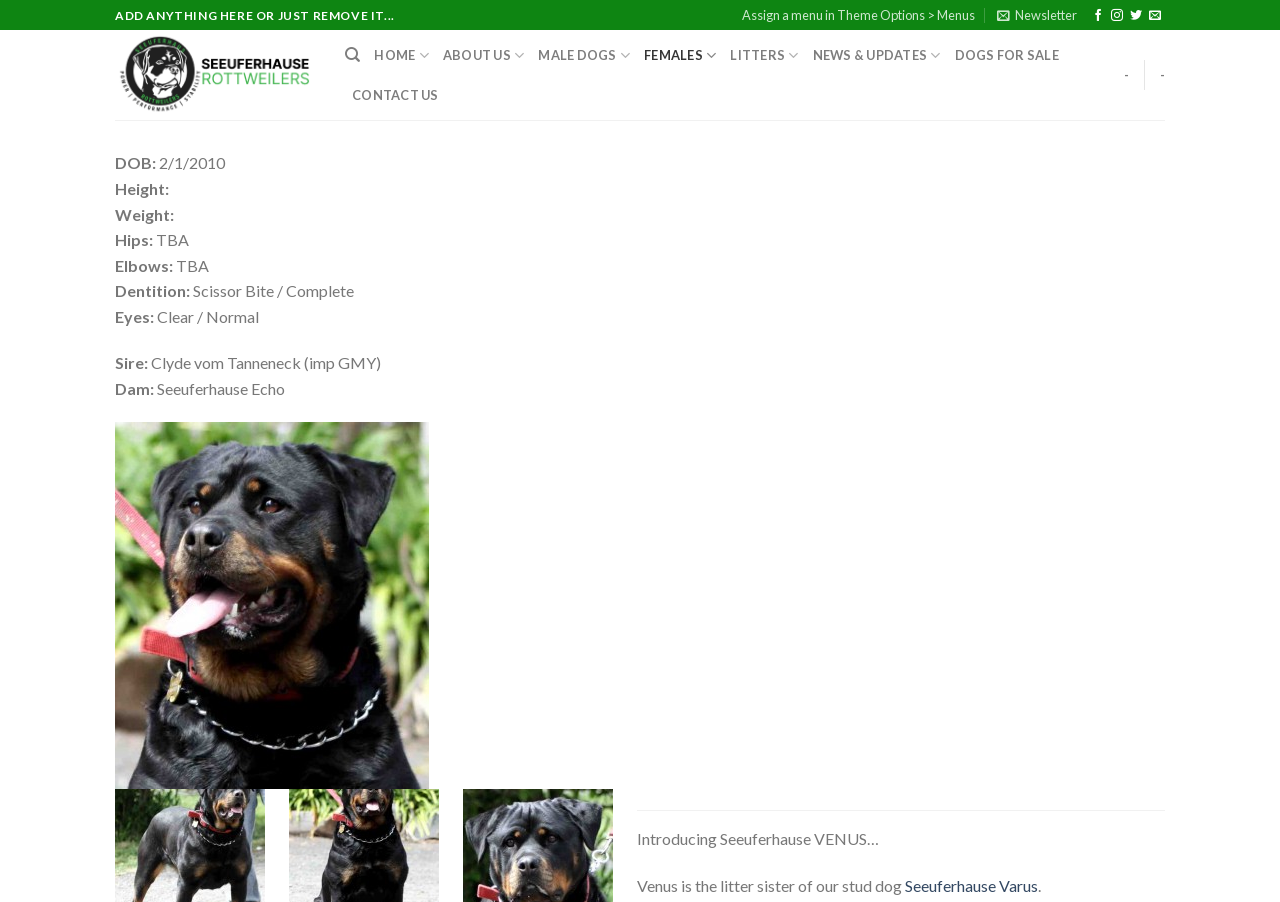Identify the bounding box for the UI element specified in this description: "parent_node: Search name="s"". The coordinates must be four float numbers between 0 and 1, formatted as [left, top, right, bottom].

None